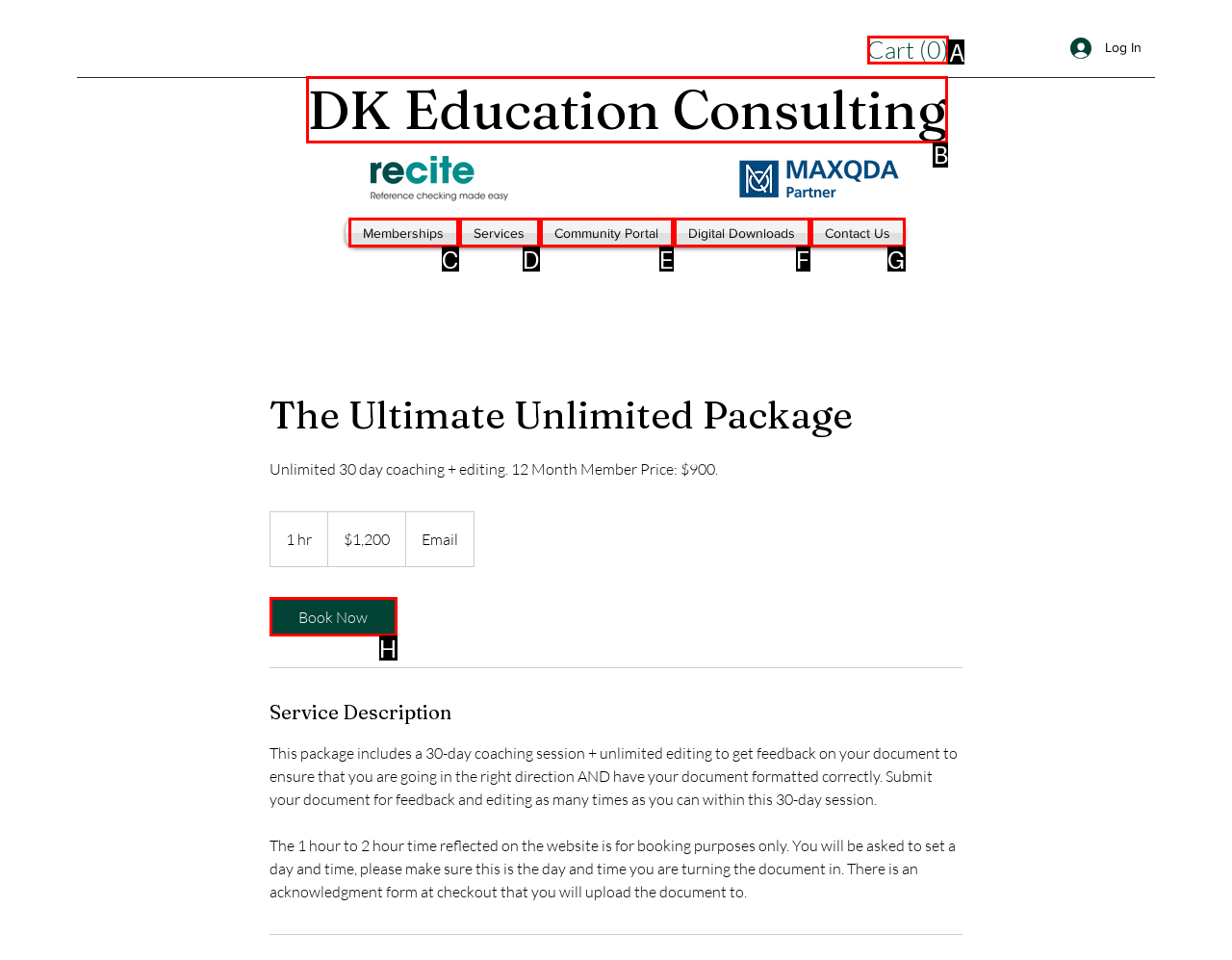Select the letter of the option that should be clicked to achieve the specified task: Click the Cart button. Respond with just the letter.

A